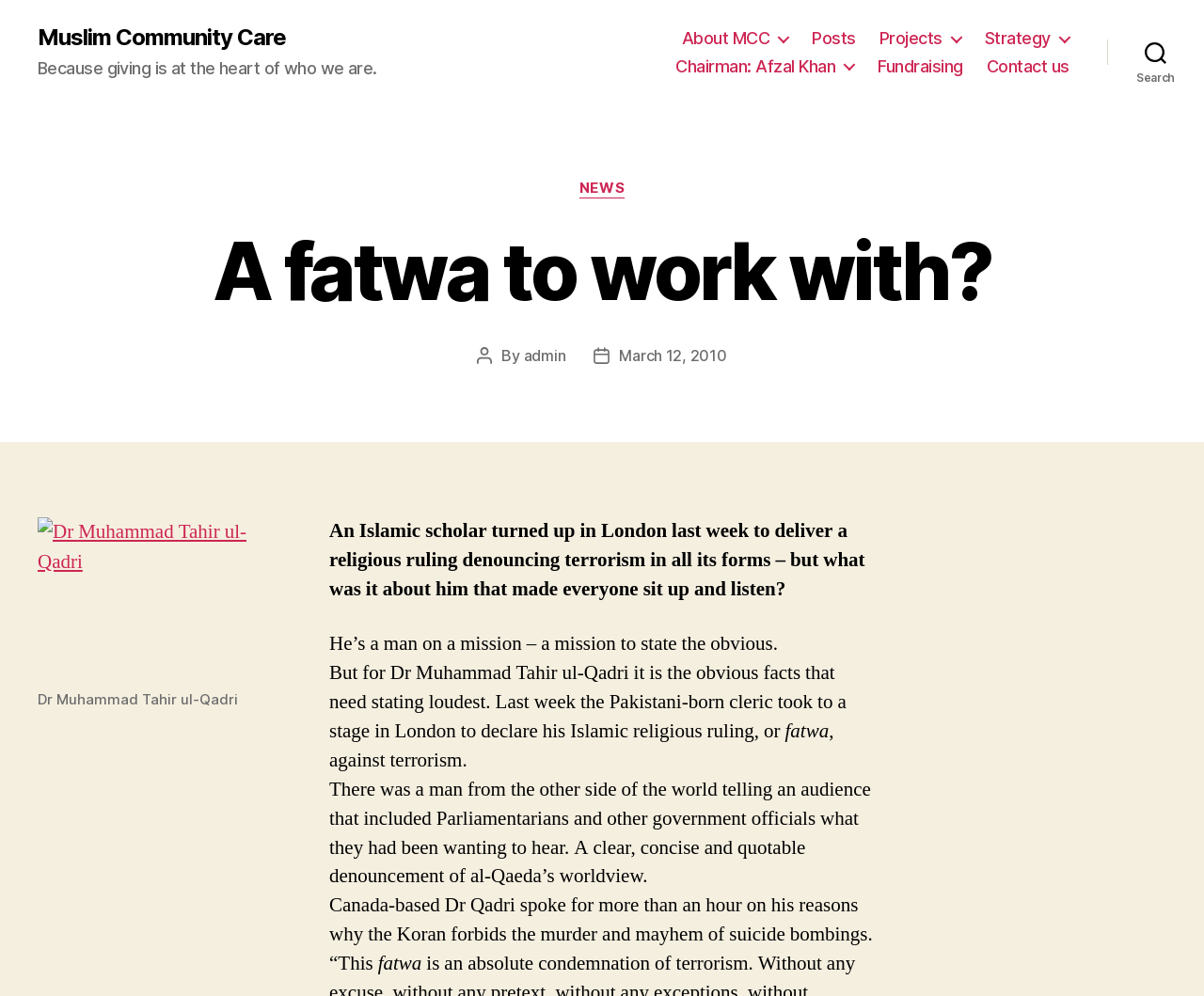Identify the primary heading of the webpage and provide its text.

A fatwa to work with?